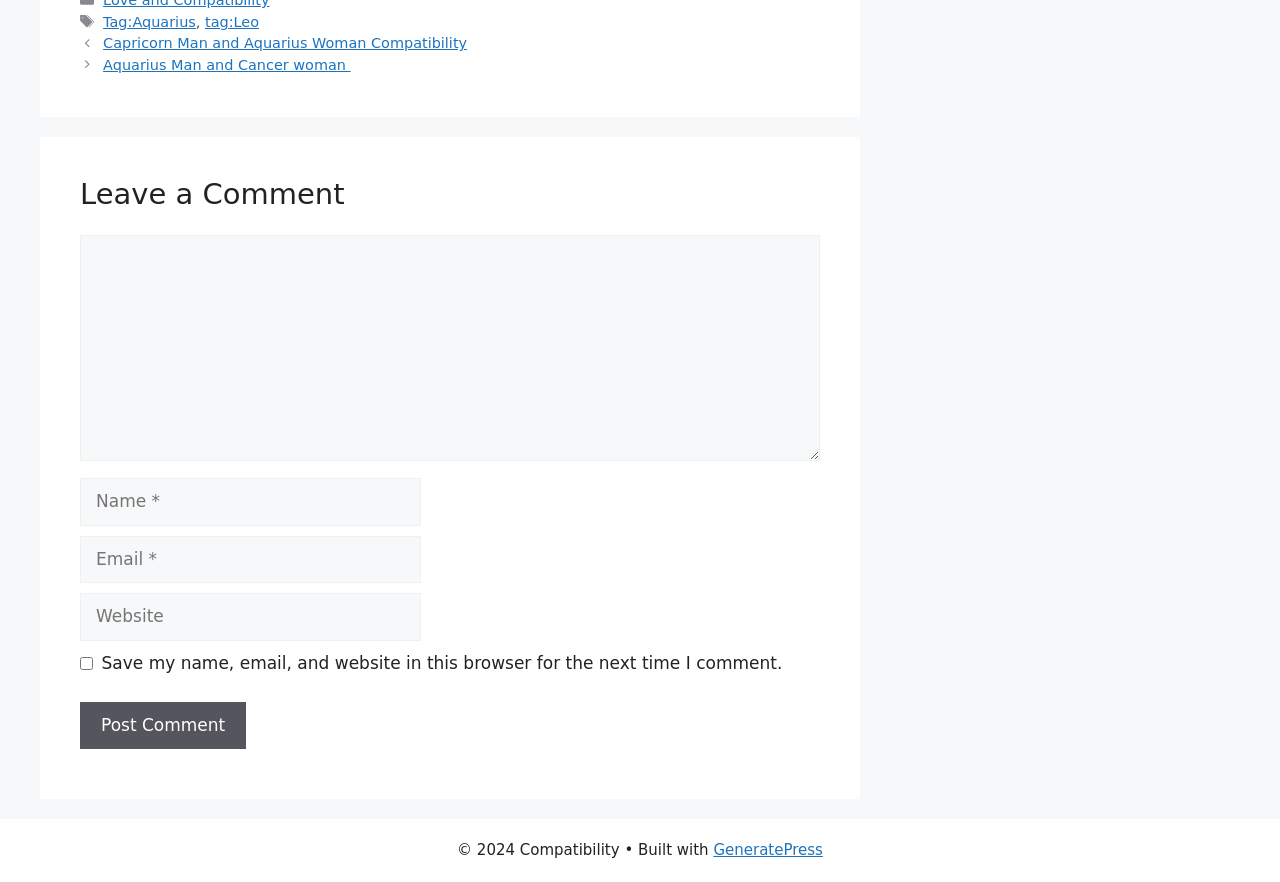How many textboxes are required?
Analyze the screenshot and provide a detailed answer to the question.

I examined the form elements and found three required textboxes: 'Comment', 'Name', and 'Email', so there are 3 required textboxes.